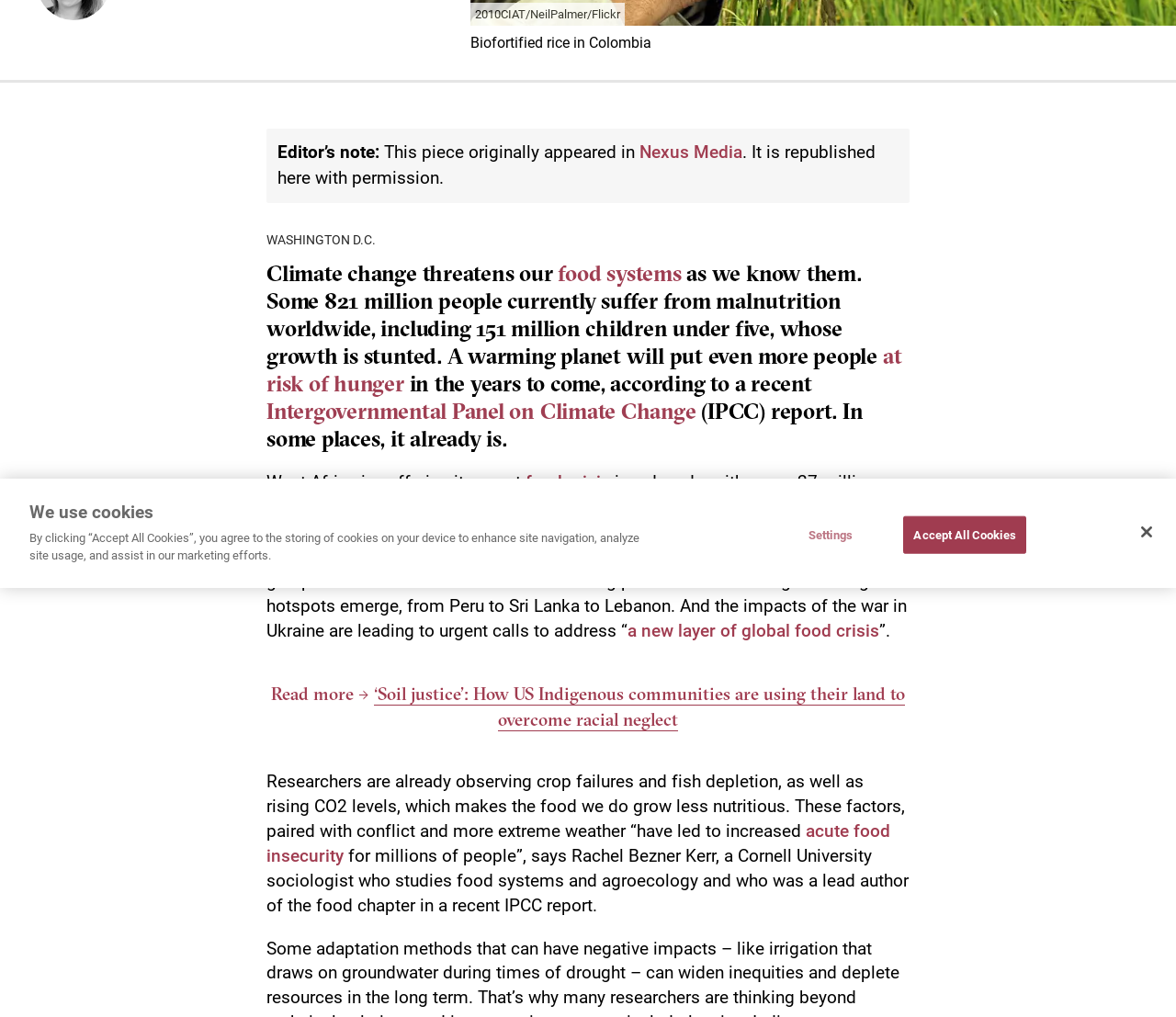Locate the UI element described as follows: "food crisis". Return the bounding box coordinates as four float numbers between 0 and 1 in the order [left, top, right, bottom].

[0.447, 0.463, 0.519, 0.484]